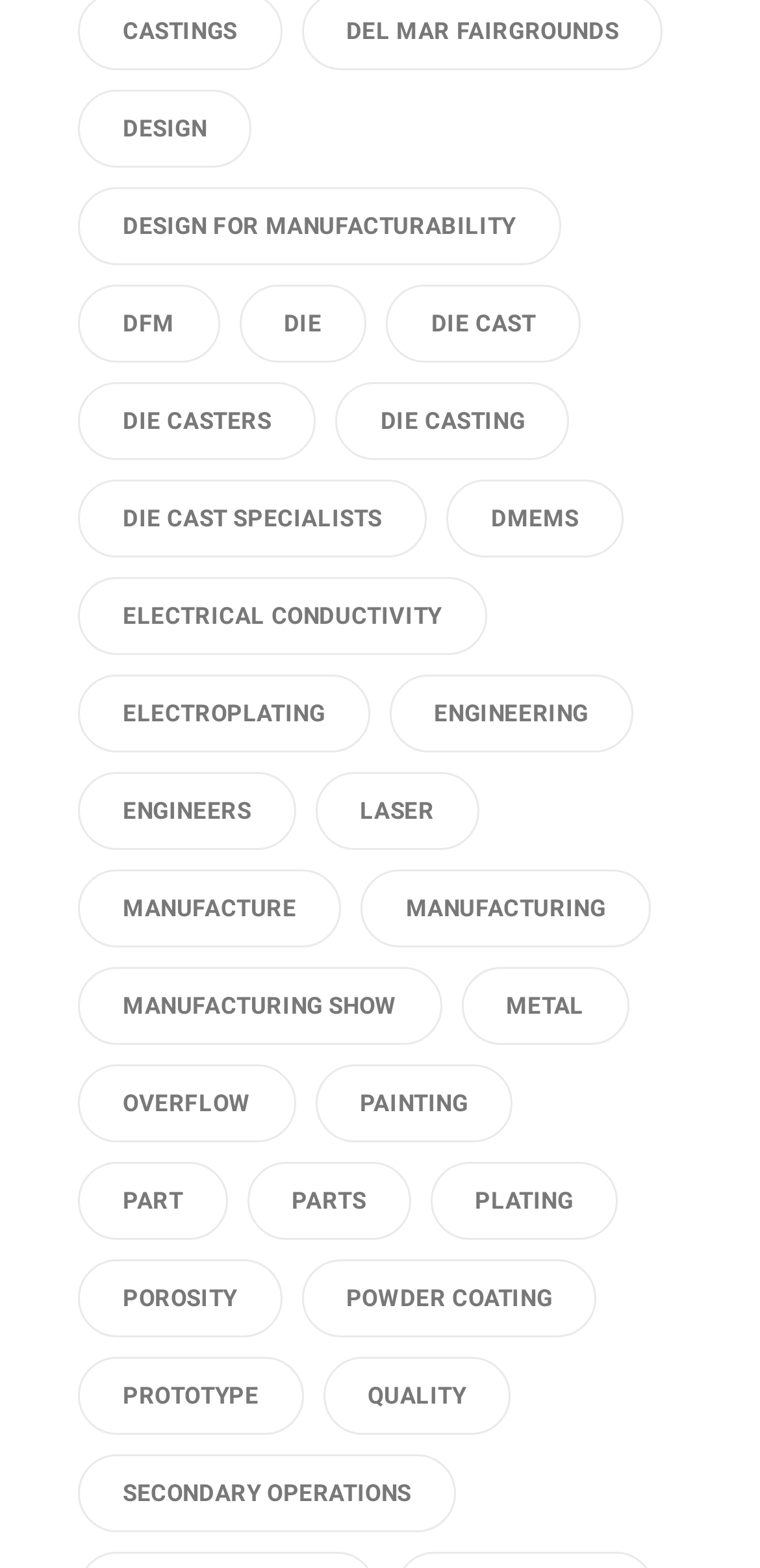Provide a one-word or short-phrase answer to the question:
How many links are related to 'manufacturing'?

3